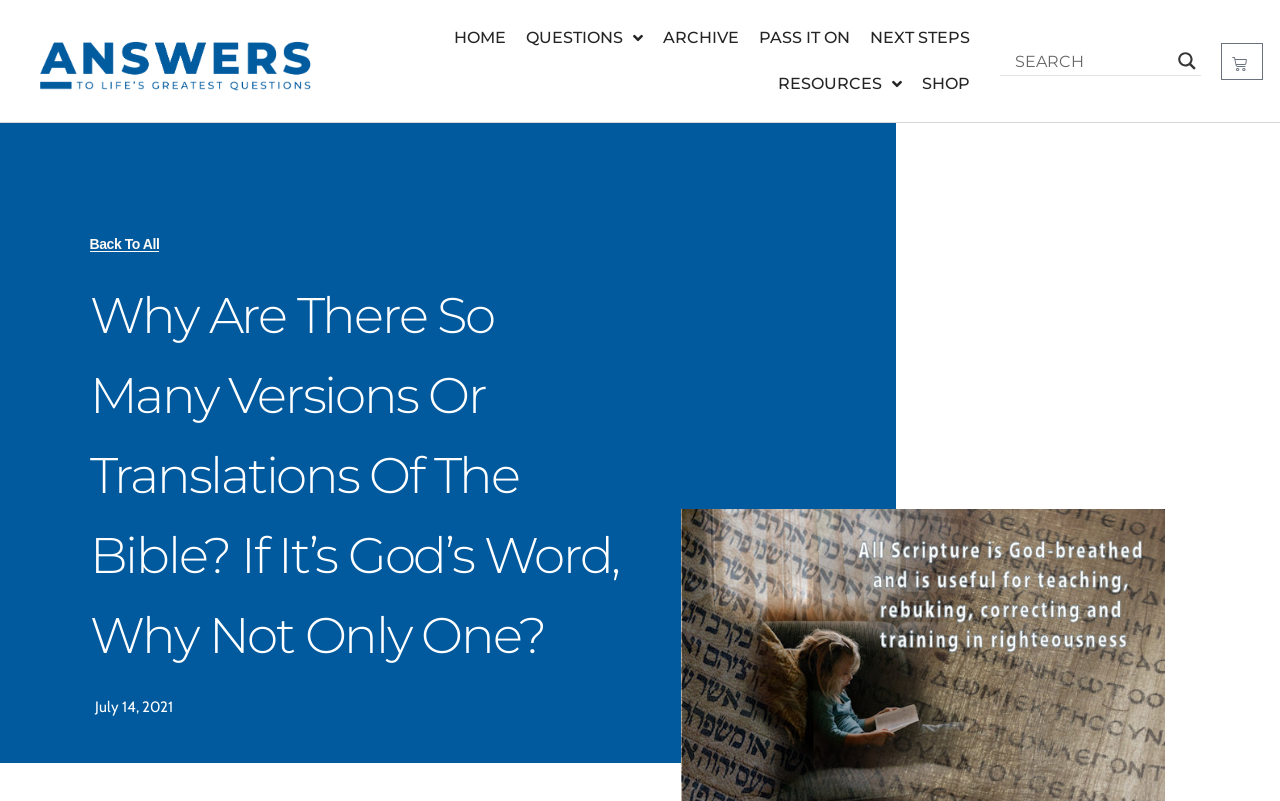Identify and extract the main heading of the webpage.

Why Are There So Many Versions Or Translations Of The Bible? If It’s God’s Word, Why Not Only One?